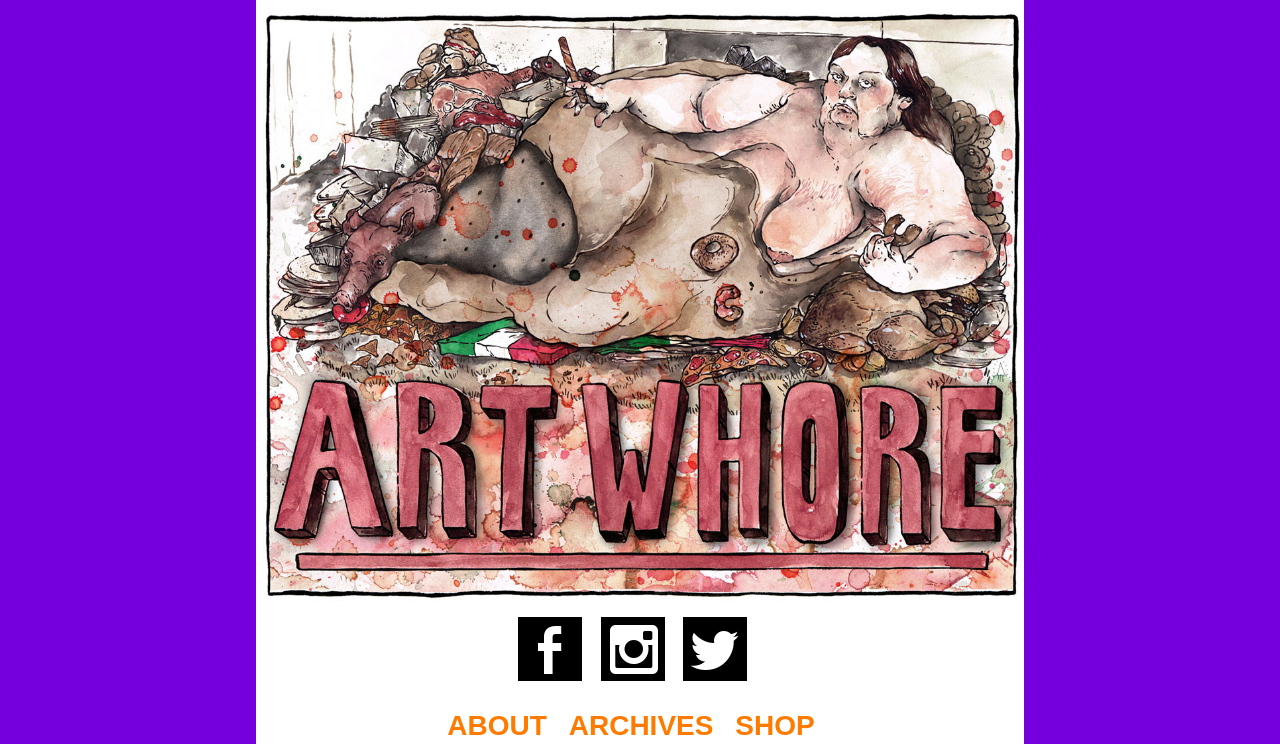What is the position of the 'ABOUT' link?
From the details in the image, provide a complete and detailed answer to the question.

According to the bounding box coordinates, the 'ABOUT' link has a y1 value of 0.954, which is roughly in the middle of the page vertically. Its x1 value is 0.349, which is slightly to the left of the center horizontally.